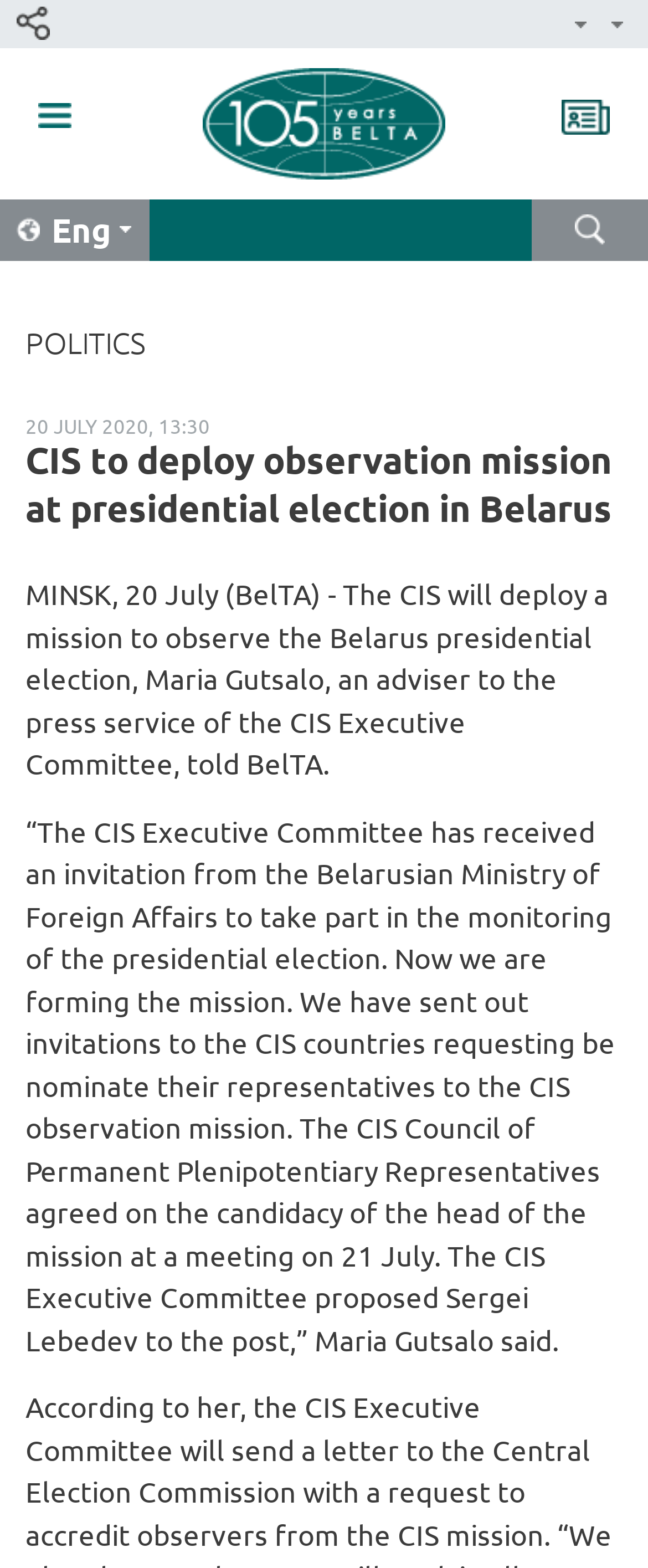Please provide the main heading of the webpage content.

CIS to deploy observation mission at presidential election in Belarus